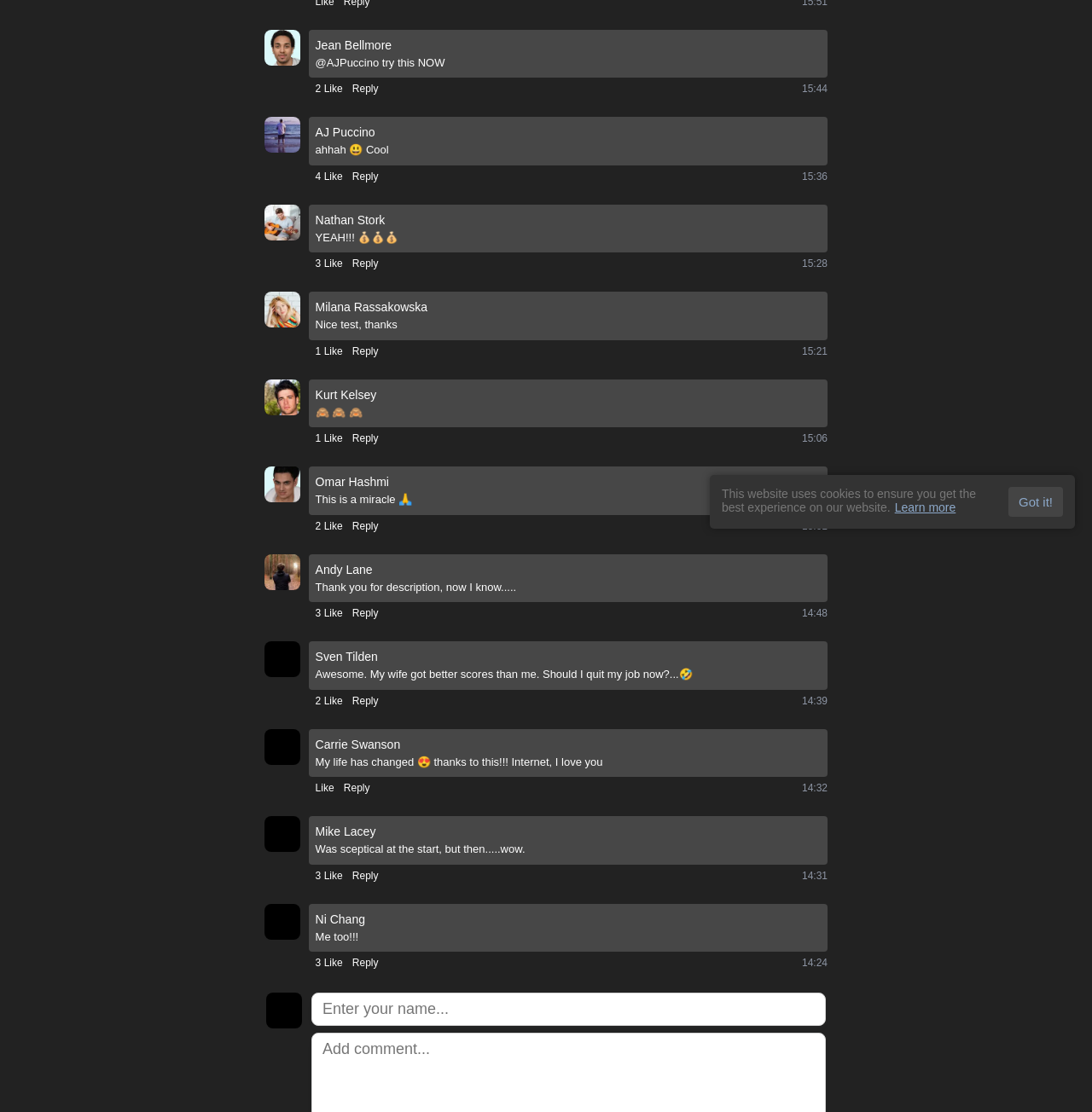Locate the bounding box of the UI element defined by this description: "Reply". The coordinates should be given as four float numbers between 0 and 1, formatted as [left, top, right, bottom].

[0.315, 0.702, 0.339, 0.716]